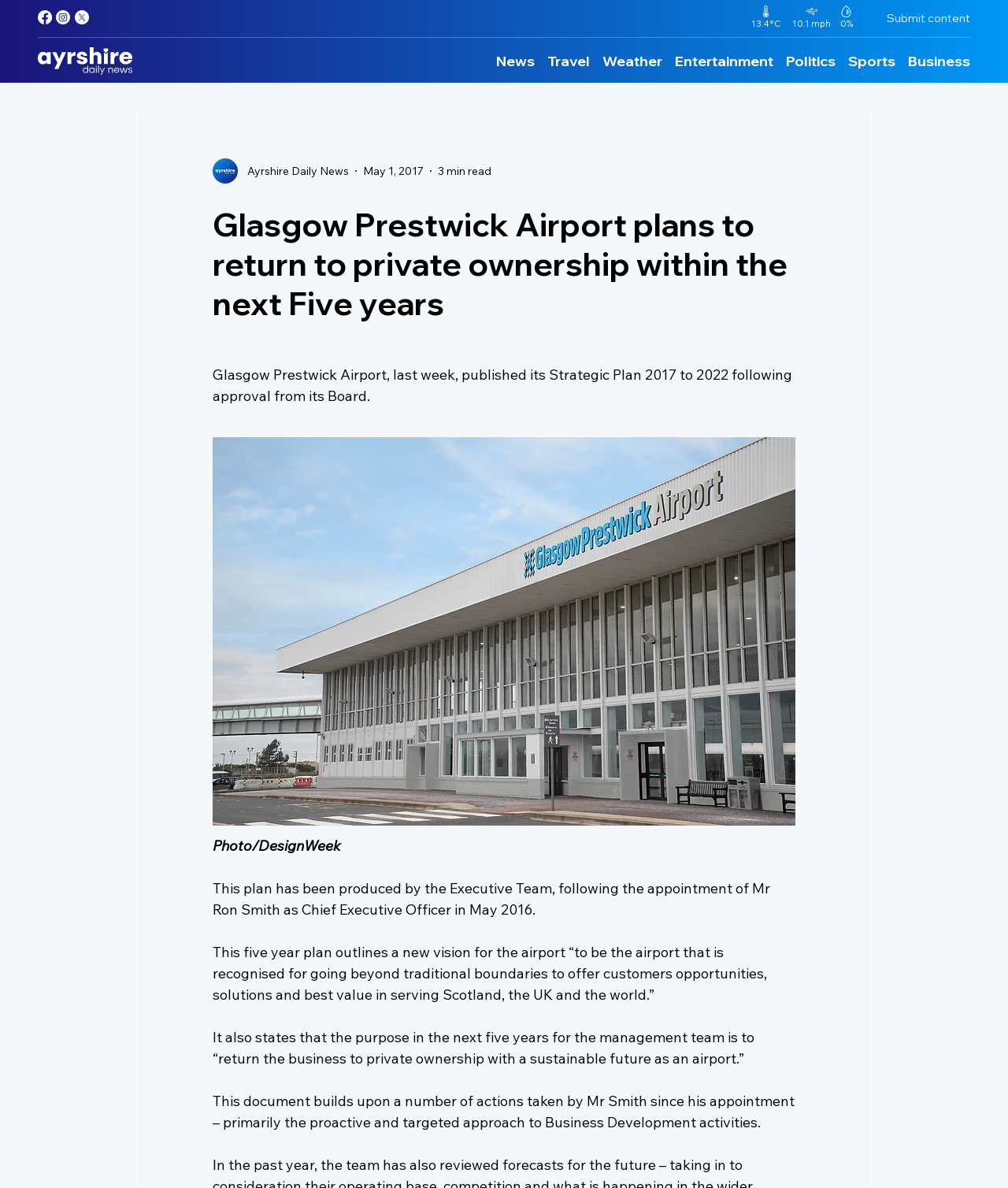Create an elaborate caption for the webpage.

The webpage is about Glasgow Prestwick Airport's strategic plan to return to private ownership within the next five years. At the top left corner, there is a logo of Ayrshire Daily News, accompanied by a navigation menu with links to various sections such as News, Travel, Weather, Entertainment, Politics, Sports, and Business. Below the logo, there is a social bar with links to Facebook, Instagram, and another platform represented by the letter "X", each with its corresponding icon.

On the right side of the top section, there is a weather update displaying the current temperature, wind speed, and humidity. Below this section, there is a writer's picture, followed by the title "Ayrshire Daily News" and the date "May 1, 2017". The article's title, "Glasgow Prestwick Airport plans to return to private ownership within the next Five years", is displayed prominently, along with the estimated reading time of 3 minutes.

The main content of the article is divided into several paragraphs, describing the airport's strategic plan, its vision, and the purpose of the management team. The text is accompanied by a button, but its purpose is not clear. There is also a photo credit mentioned, "Photo/DesignWeek". The article provides a detailed overview of the airport's plan, including the actions taken by the newly appointed Chief Executive Officer, Mr. Ron Smith, since his appointment in May 2016.